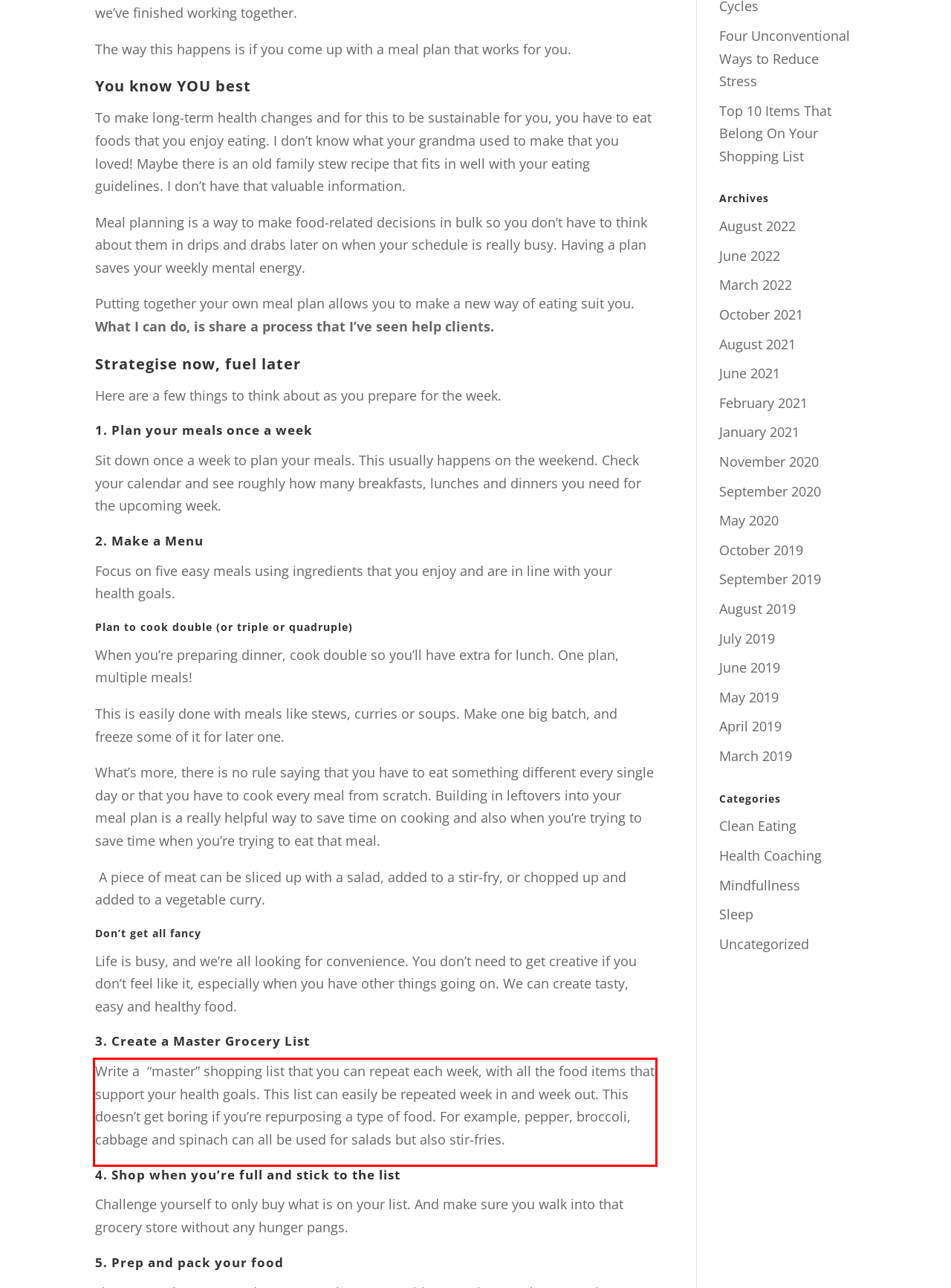Please analyze the provided webpage screenshot and perform OCR to extract the text content from the red rectangle bounding box.

Write a “master” shopping list that you can repeat each week, with all the food items that support your health goals. This list can easily be repeated week in and week out. This doesn’t get boring if you’re repurposing a type of food. For example, pepper, broccoli, cabbage and spinach can all be used for salads but also stir-fries.